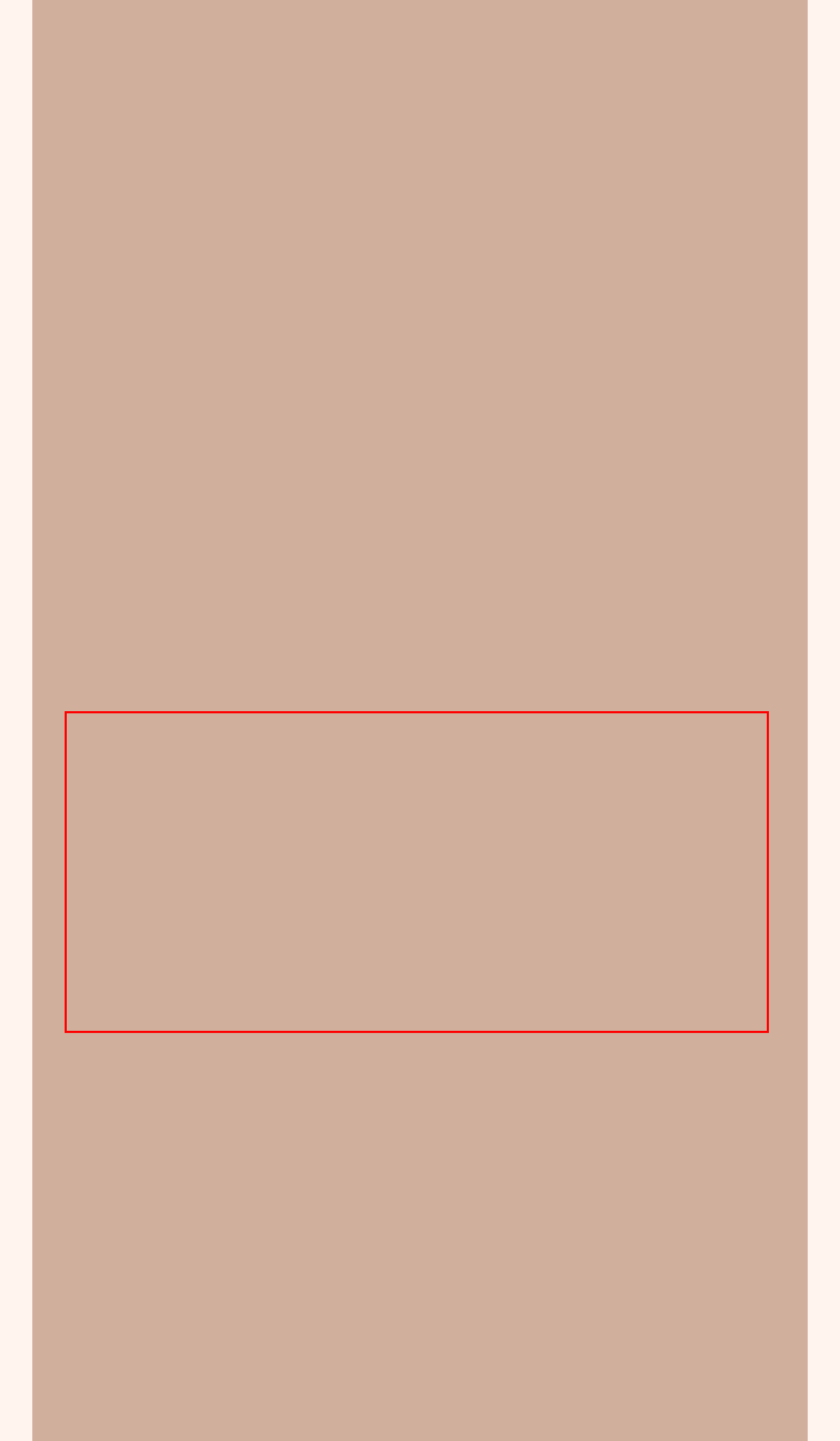Using the webpage screenshot, recognize and capture the text within the red bounding box.

Paddy,has been shown in 2017 and was the Supreme Shorthair cat for two shows while gaining his Silver Dbl Grand Champion Status. His splendid nature makes him a winner with the judges. This is why he was voted 4th best Shorthaired Cat in NZ 2017